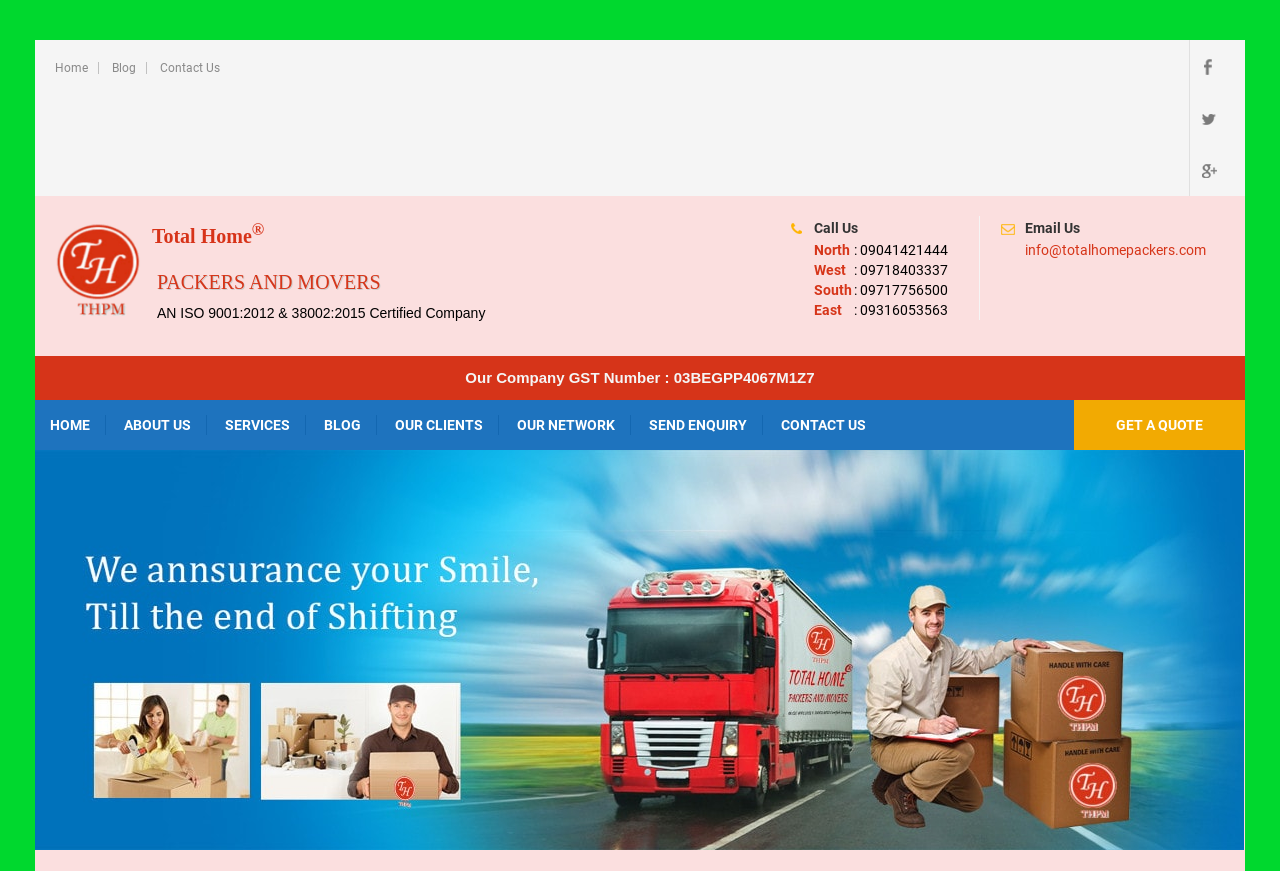Please examine the image and answer the question with a detailed explanation:
What is the phone number for the South region?

The phone number for the South region can be found in the middle section of the webpage, where it is written as 'South : 09717756500'.